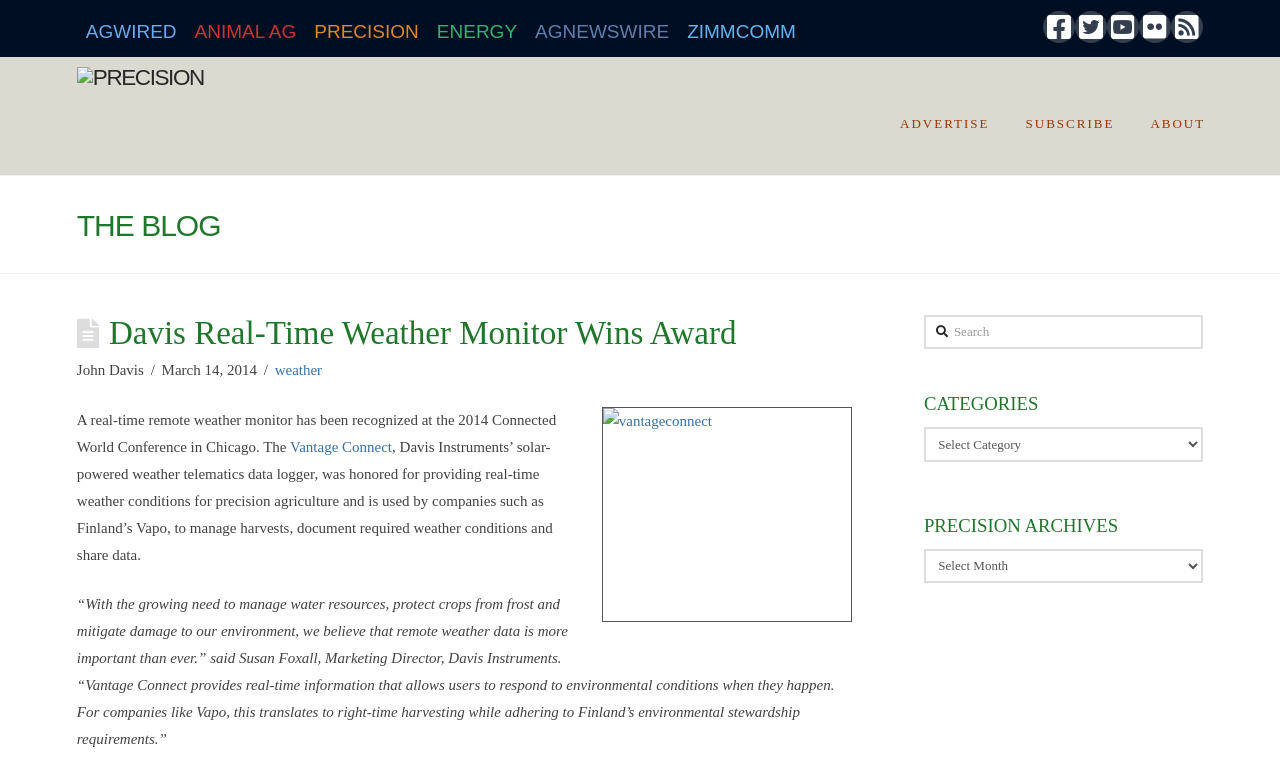Determine the bounding box coordinates of the region I should click to achieve the following instruction: "Subscribe to the newsletter". Ensure the bounding box coordinates are four float numbers between 0 and 1, i.e., [left, top, right, bottom].

[0.786, 0.073, 0.884, 0.224]